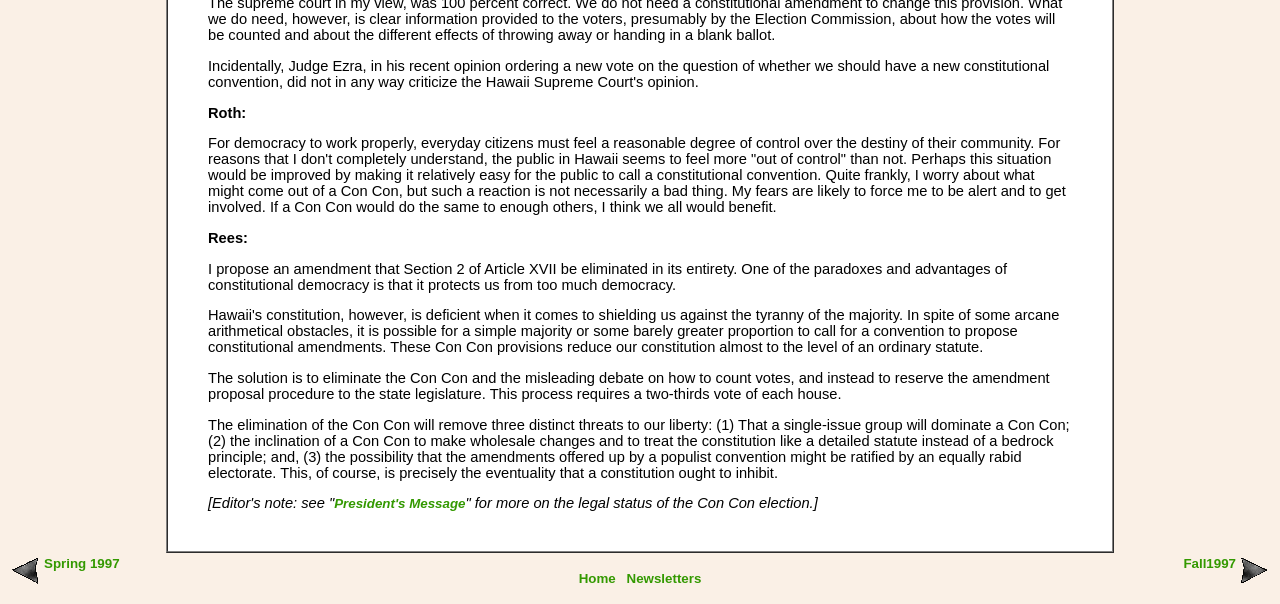What is the link at the bottom of the webpage?
Answer the question based on the image using a single word or a brief phrase.

President's Message